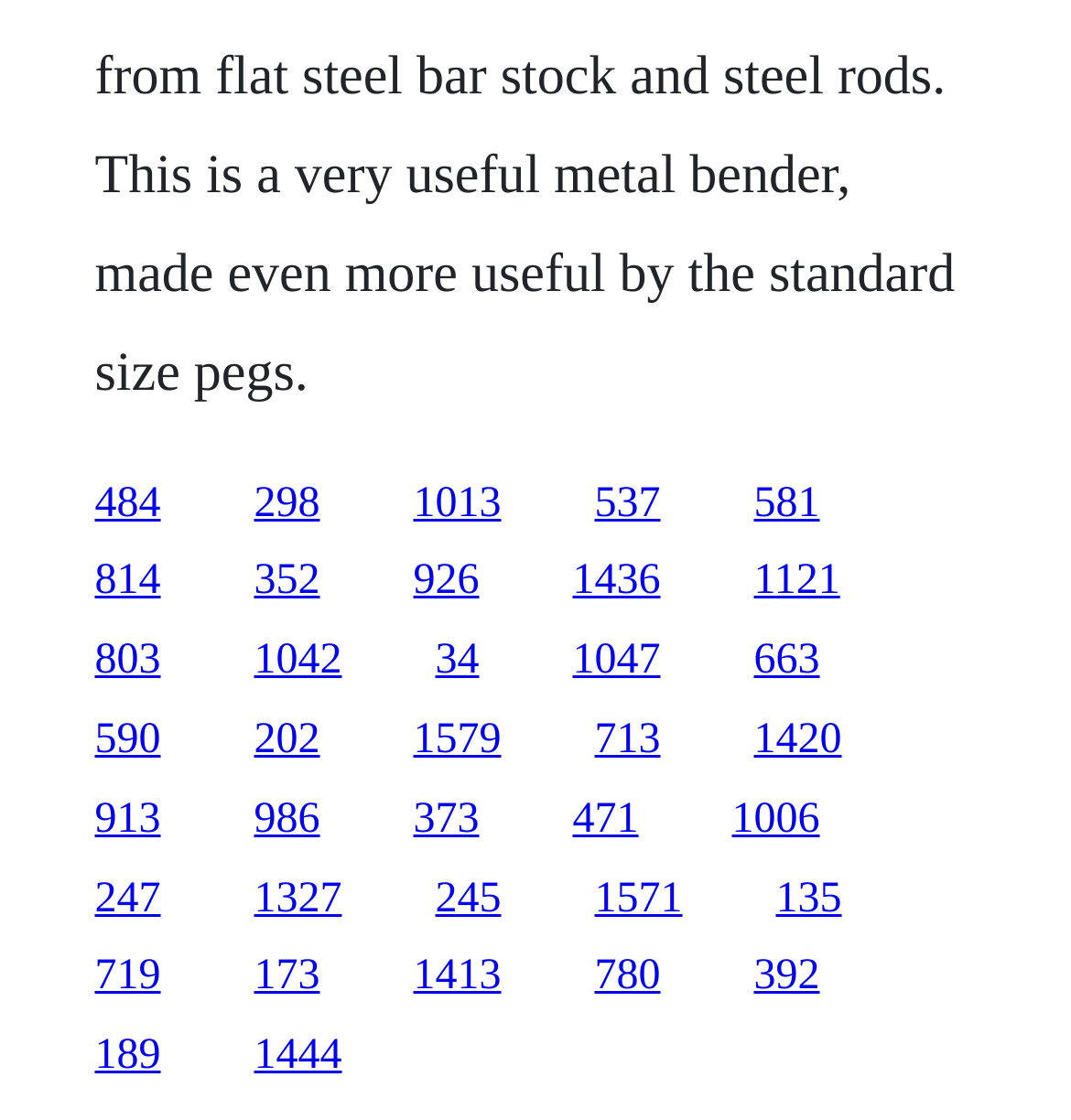How many rows of links are on the webpage?
Using the details shown in the screenshot, provide a comprehensive answer to the question.

By analyzing the y1 and y2 coordinates of the links, we can determine that there are 5 distinct rows of links on the webpage. Each row has a similar y1 and y2 coordinate range, indicating that they are part of the same row.